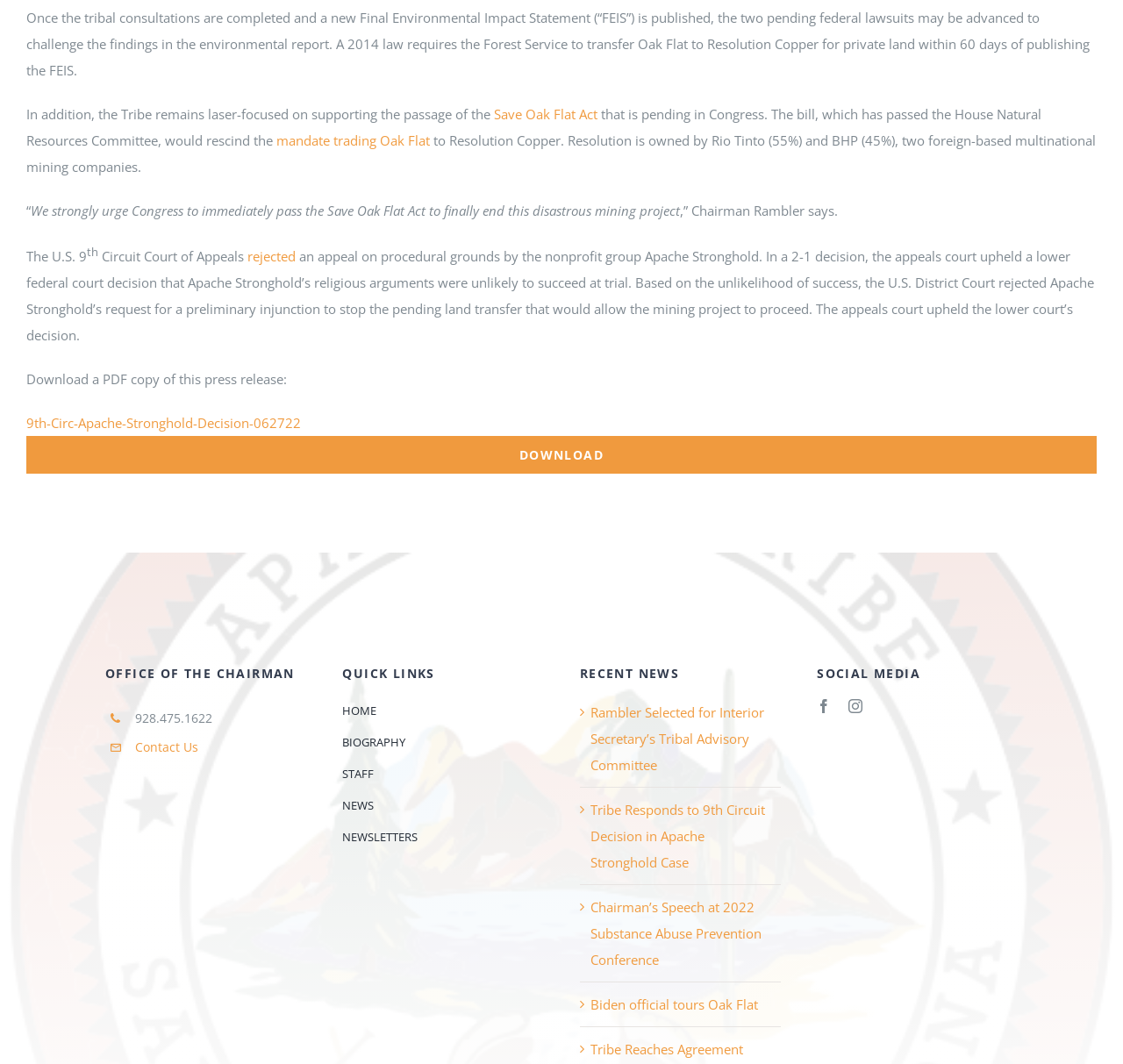Please specify the bounding box coordinates of the region to click in order to perform the following instruction: "Download the PDF copy of this press release".

[0.023, 0.41, 0.977, 0.445]